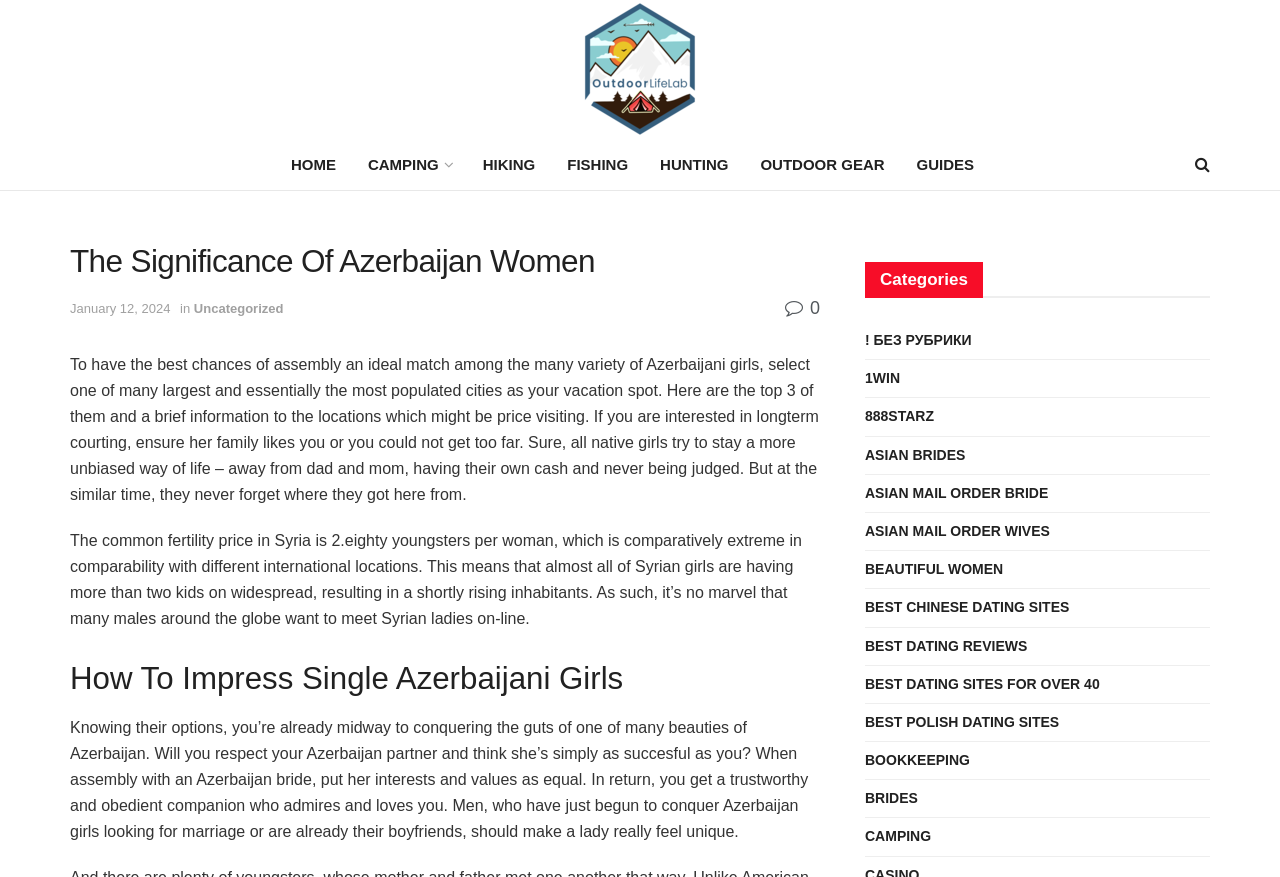What is the first link on the top navigation bar?
Look at the image and respond with a one-word or short-phrase answer.

HOME